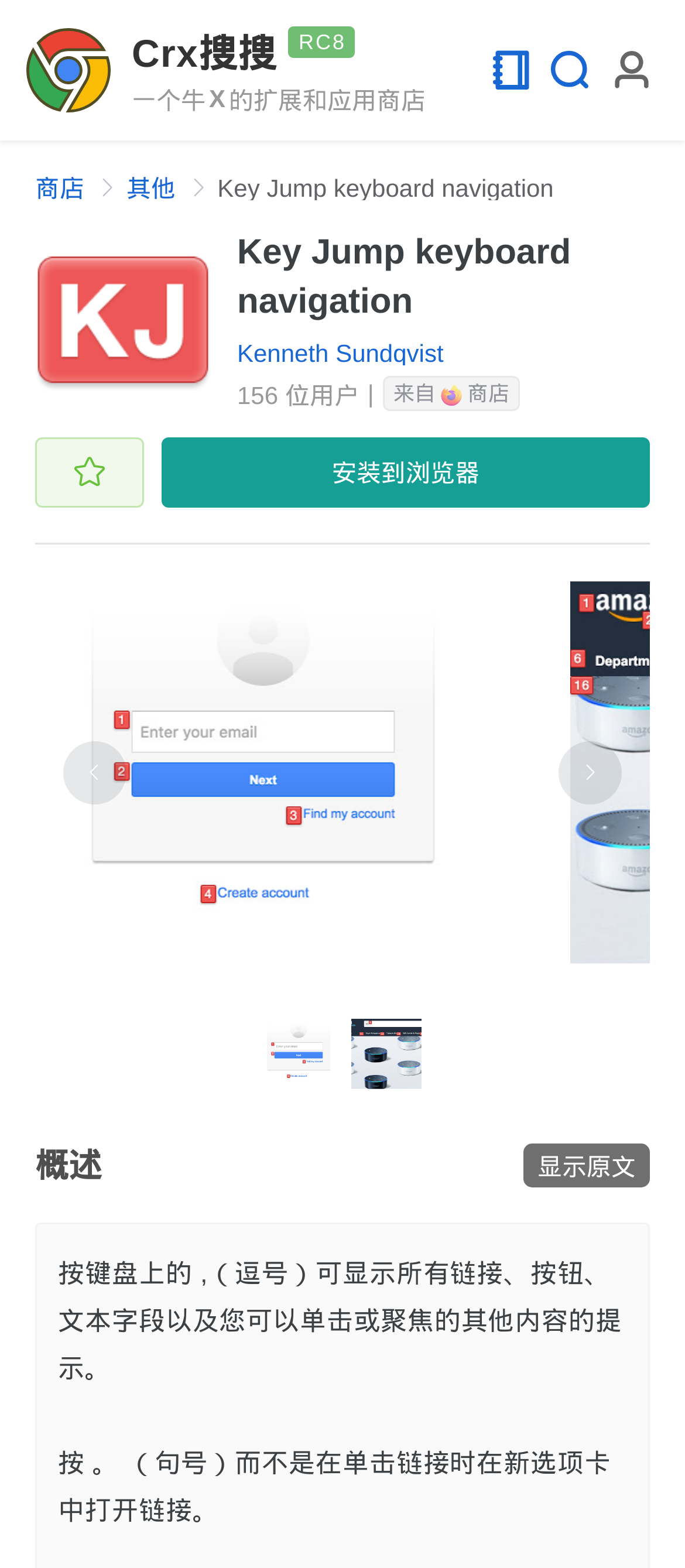Bounding box coordinates should be in the format (top-left x, top-left y, bottom-right x, bottom-right y) and all values should be floating point numbers between 0 and 1. Determine the bounding box coordinate for the UI element described as: No Comments

None